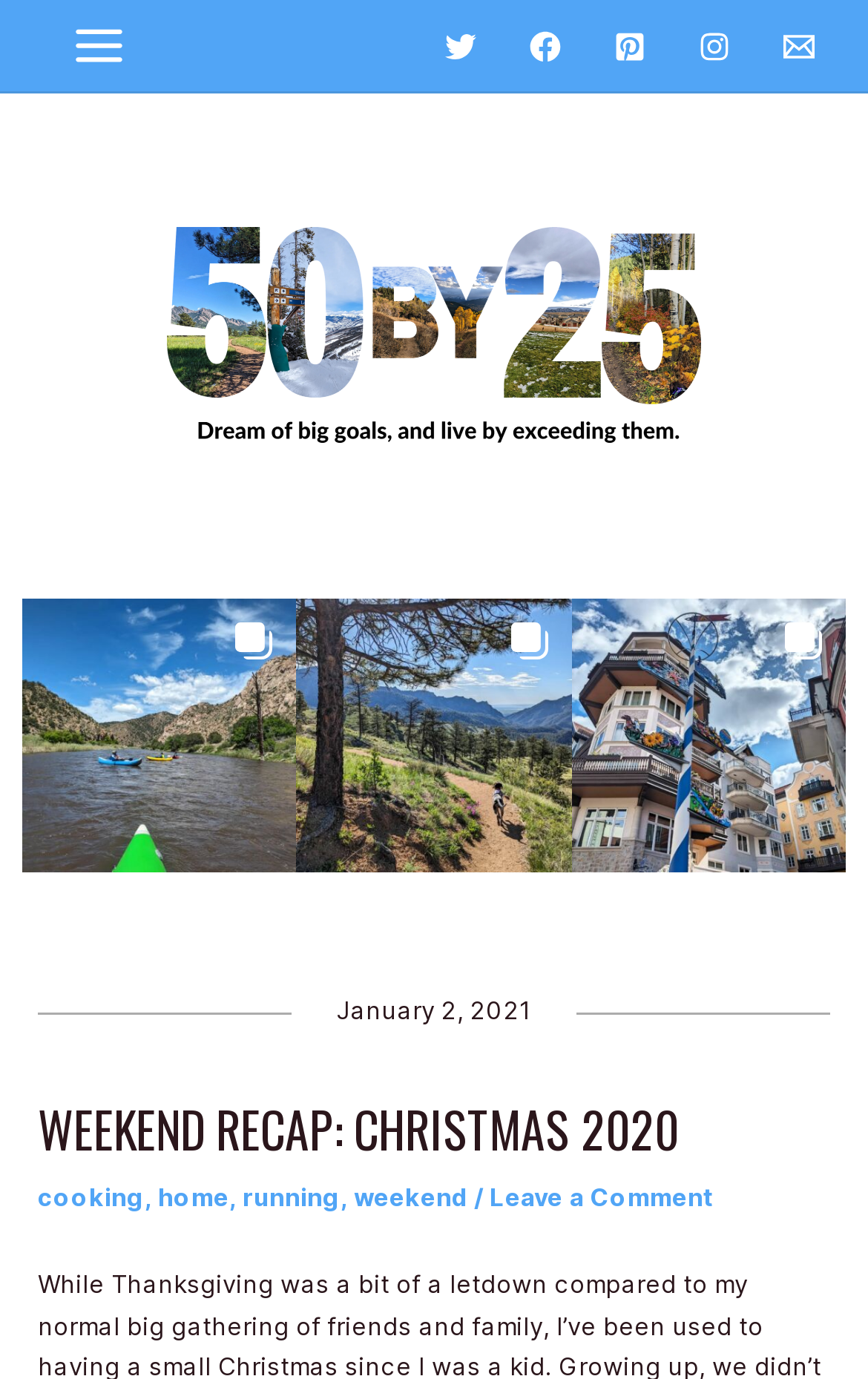What is the date of the blog post?
Can you offer a detailed and complete answer to this question?

I found the date by looking at the StaticText element with the text 'January 2, 2021' which is located within the HeaderAsNonLandmark element.